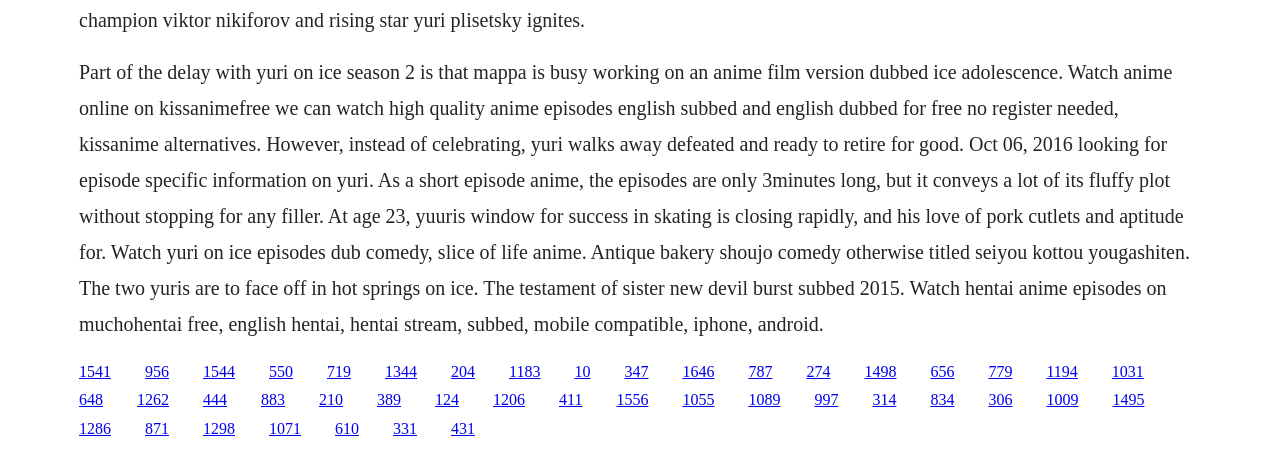Please identify the bounding box coordinates of the area that needs to be clicked to fulfill the following instruction: "Add Space Queen to your cart."

None